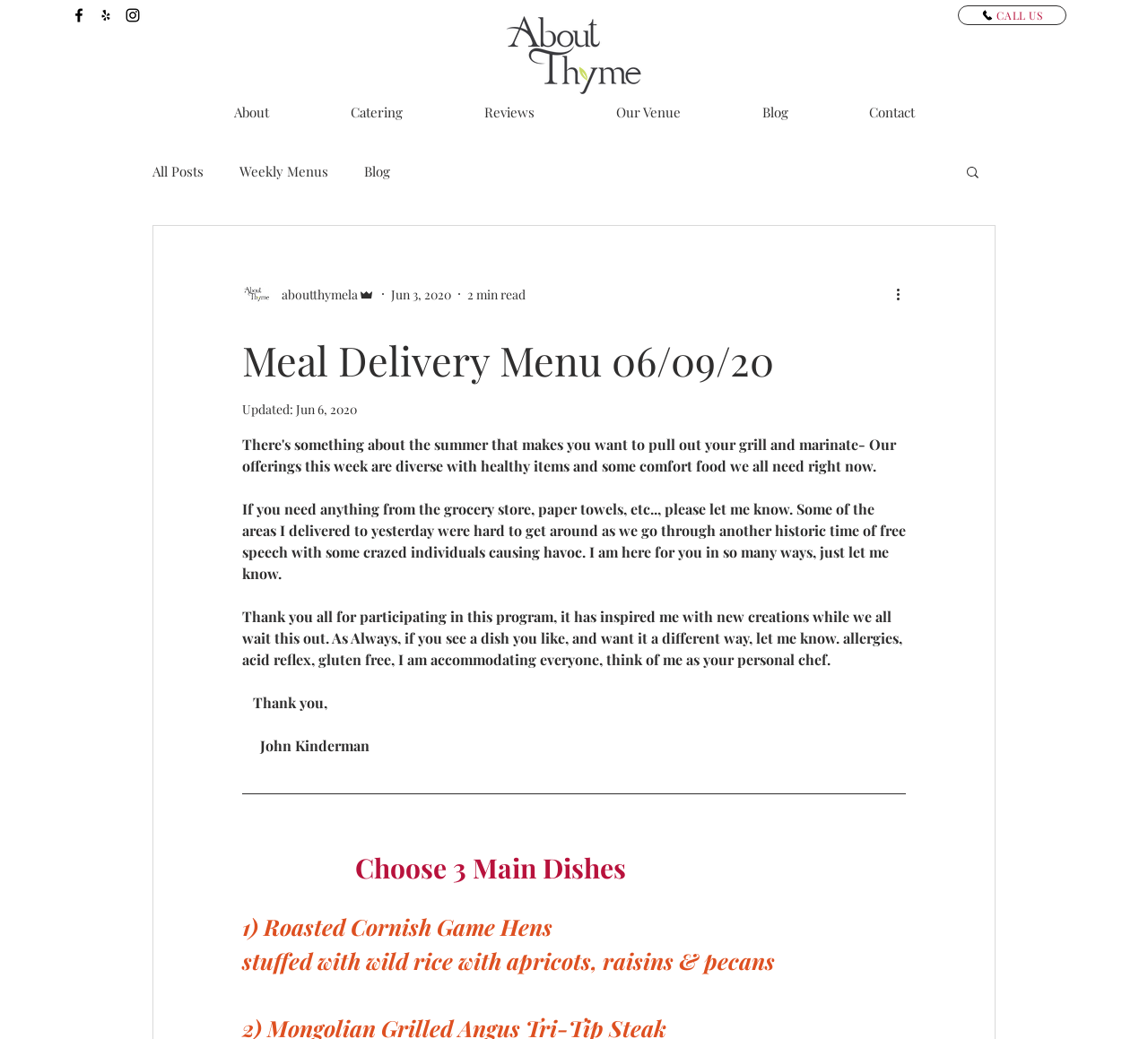Can you find the bounding box coordinates of the area I should click to execute the following instruction: "Read the blog post"?

[0.211, 0.269, 0.327, 0.297]